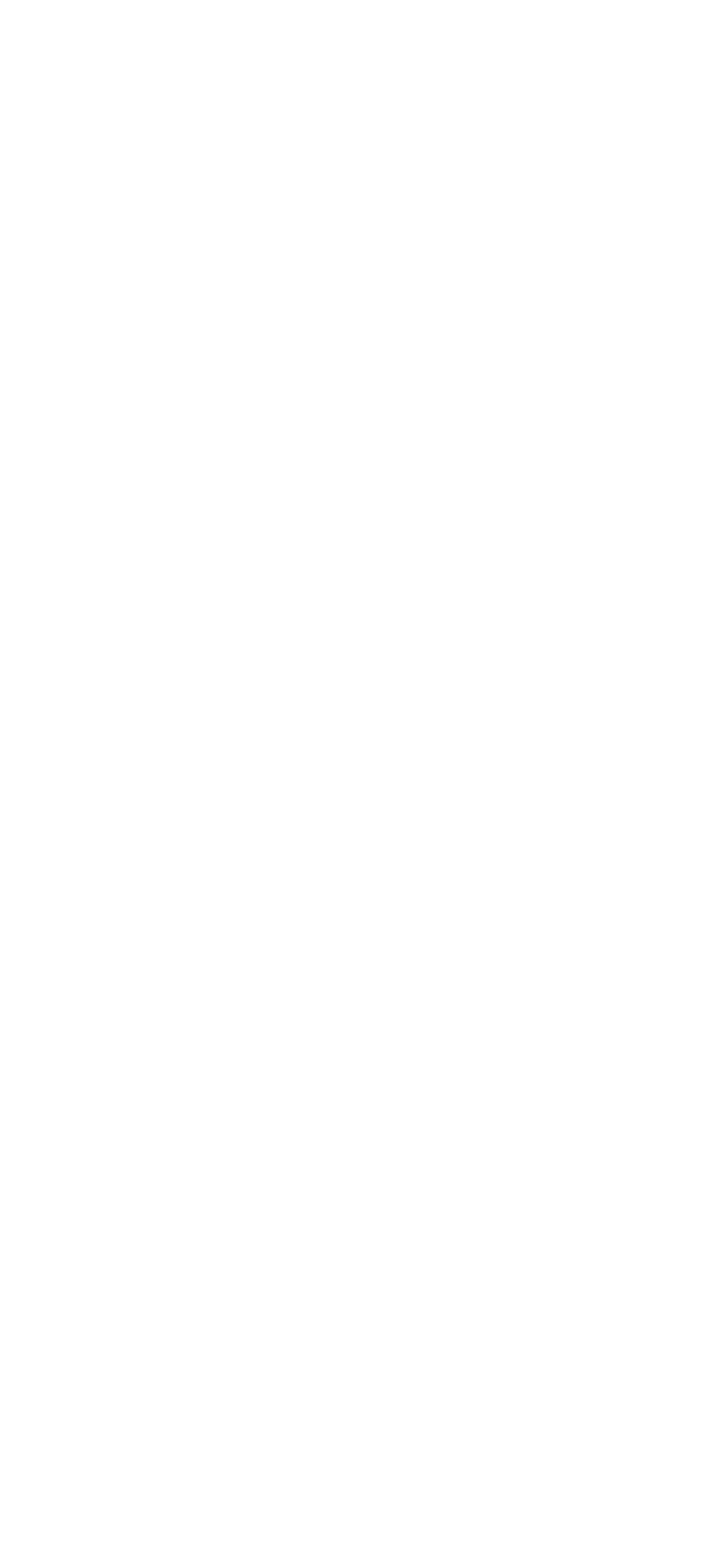How many tour options are available?
Look at the screenshot and respond with a single word or phrase.

7